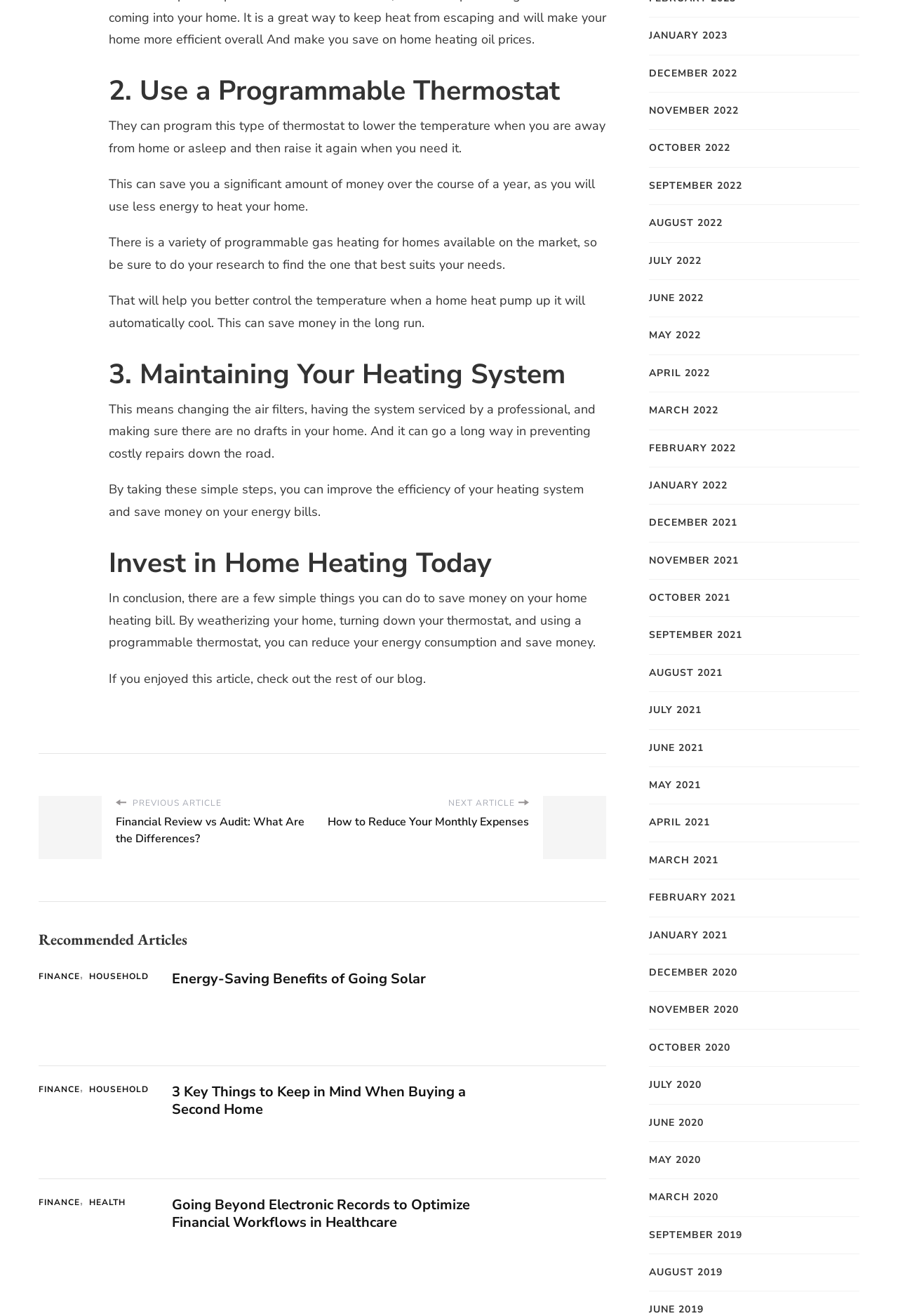Please give a concise answer to this question using a single word or phrase: 
What is the title of the second recommended article?

3 Key Things to Keep in Mind When Buying a Second Home